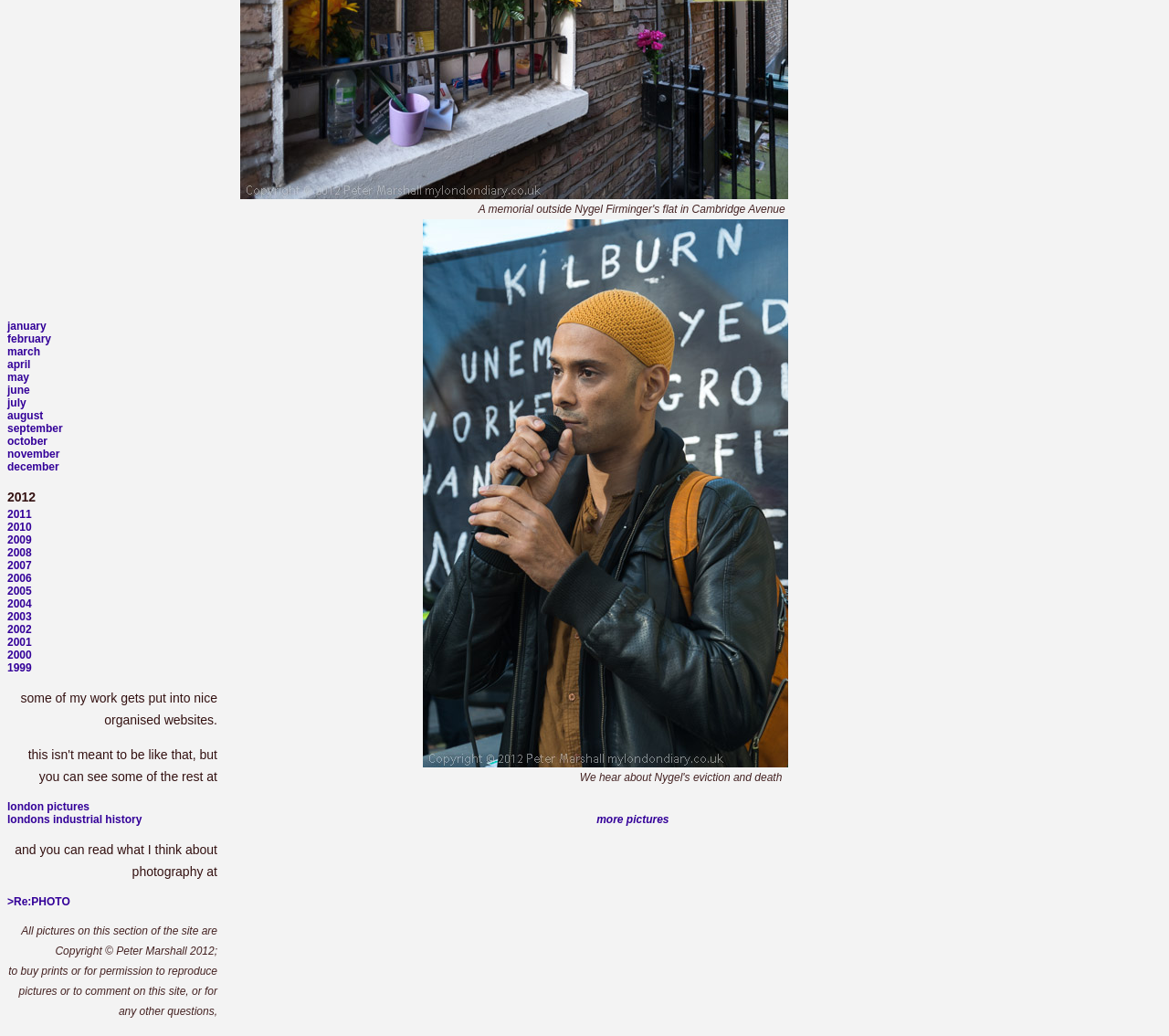Please provide a short answer using a single word or phrase for the question:
What is the name of the website where the author shares their thoughts on photography?

Re:PHOTO